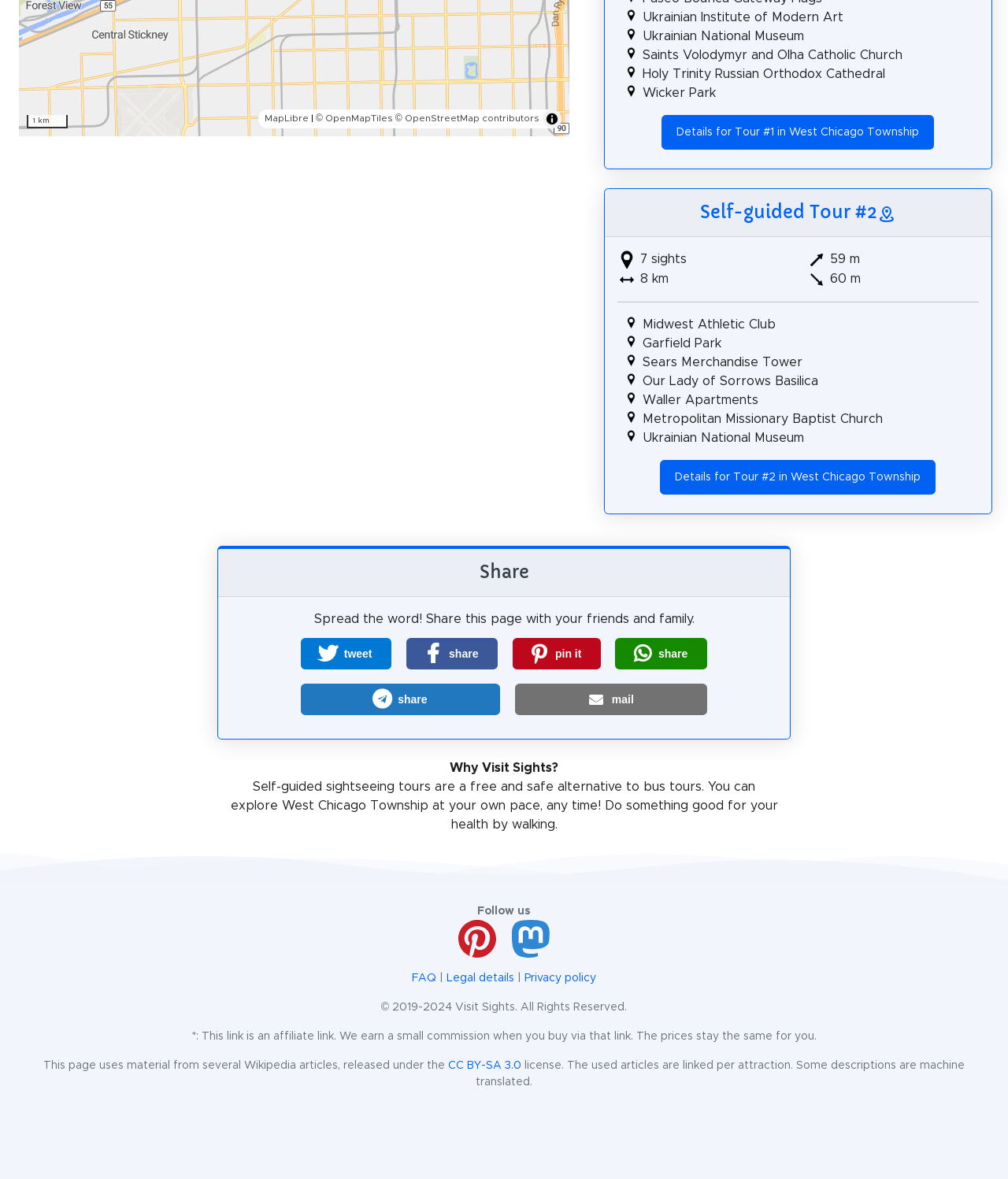What is the name of the first attraction in Self-guided Tour #1?
Provide a short answer using one word or a brief phrase based on the image.

Ukrainian Institute of Modern Art